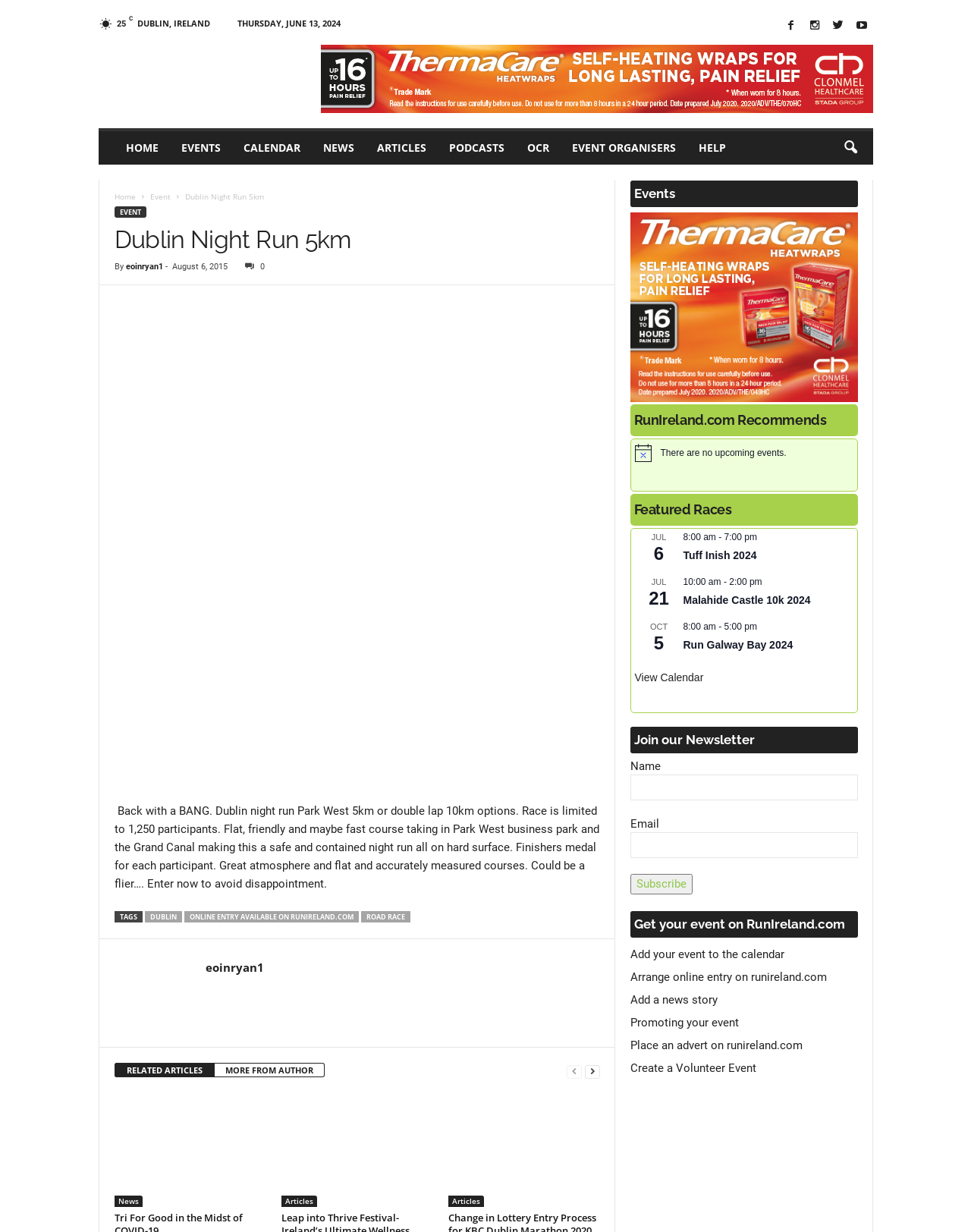What is the location of the event?
Please answer the question with as much detail as possible using the screenshot.

I found the location by looking at the text 'DUBLIN, IRELAND' which is a prominent element on the webpage, indicating the location of the event.